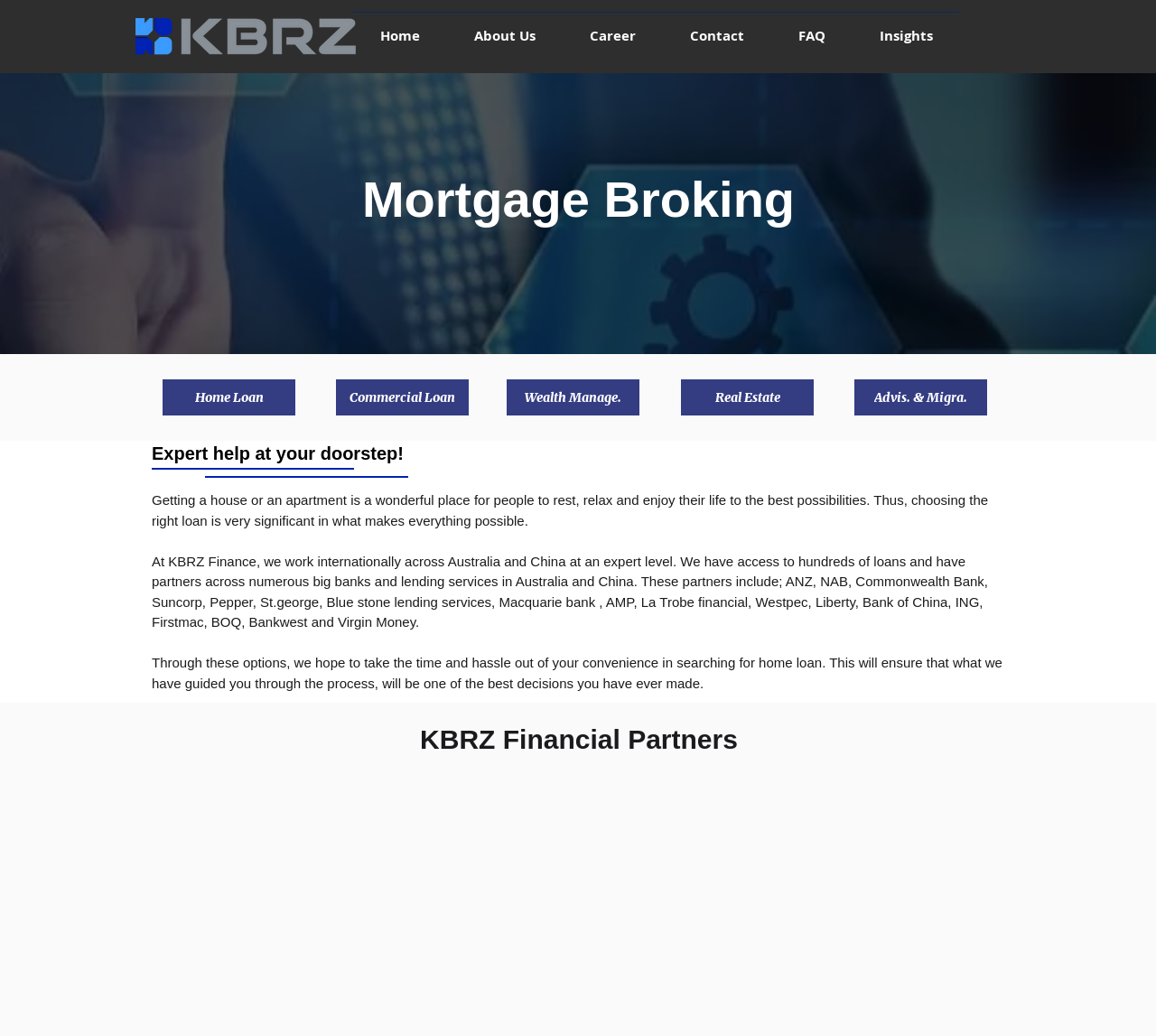Please answer the following question using a single word or phrase: 
What type of services does KBRZ Finance offer?

Home Loan, Commercial Loan, etc.